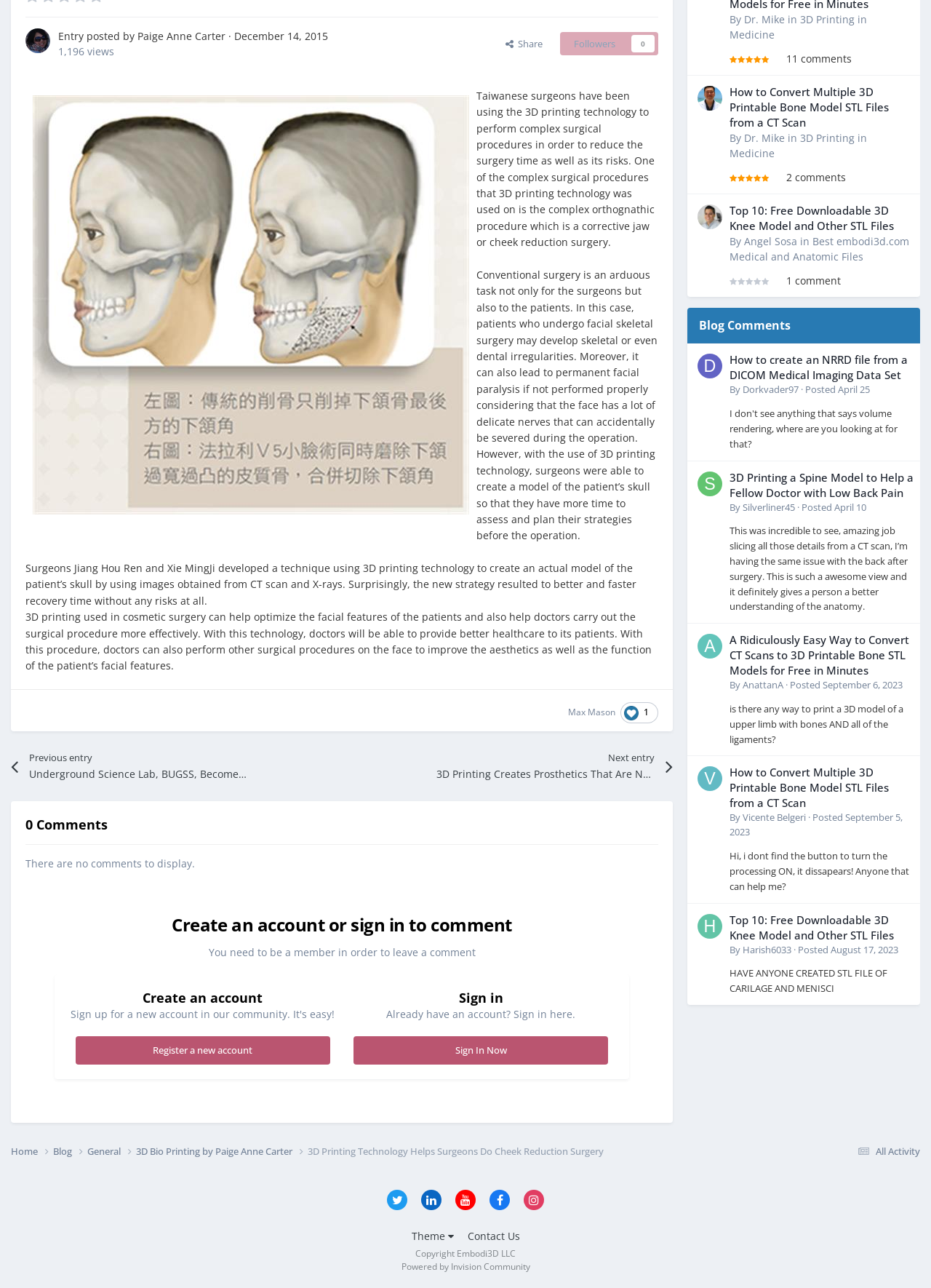Using the description "Angel Sosa", locate and provide the bounding box of the UI element.

[0.799, 0.182, 0.856, 0.193]